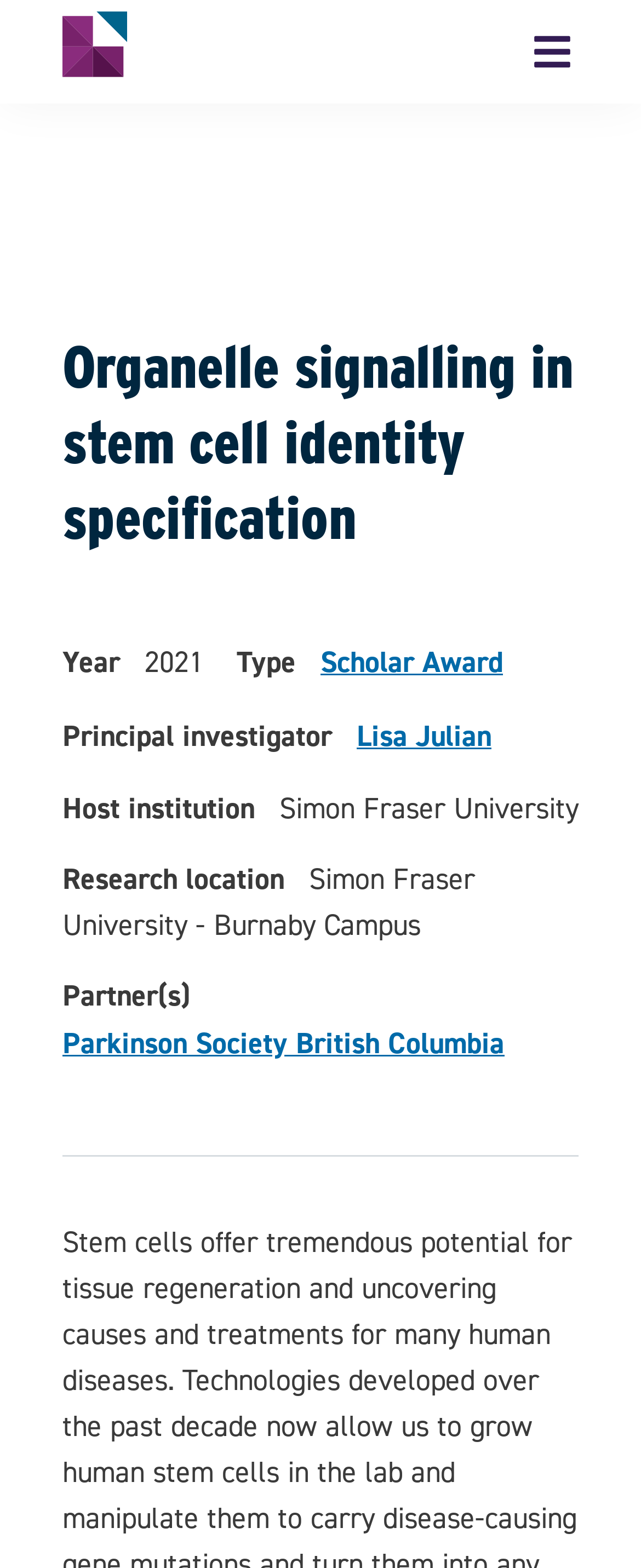Describe in detail what you see on the webpage.

The webpage is about a research project titled "Organelle signalling in stem cell identity specification" funded by Health Research BC. At the top left, there is a link and an image, which is likely a logo. On the top right, there is another image. 

Below the top elements, the title of the project "Organelle signalling in stem cell identity specification" is displayed prominently as a heading. 

Under the title, there are several sections of information. On the left, there are labels "Year", "Type", "Principal investigator", "Host institution", "Research location", and "Partner(s)", which are followed by their corresponding values on the right. The values include "2021", "Scholar Award", "Lisa Julian", "Simon Fraser University", "Simon Fraser University - Burnaby Campus", and "Parkinson Society British Columbia", respectively. The "Parkinson Society British Columbia" is a link. 

There are three images on the page, two of which are at the top, and one is not described. There are also several links, including the one at the top left, "Scholar Award", "Lisa Julian", and "Parkinson Society British Columbia".